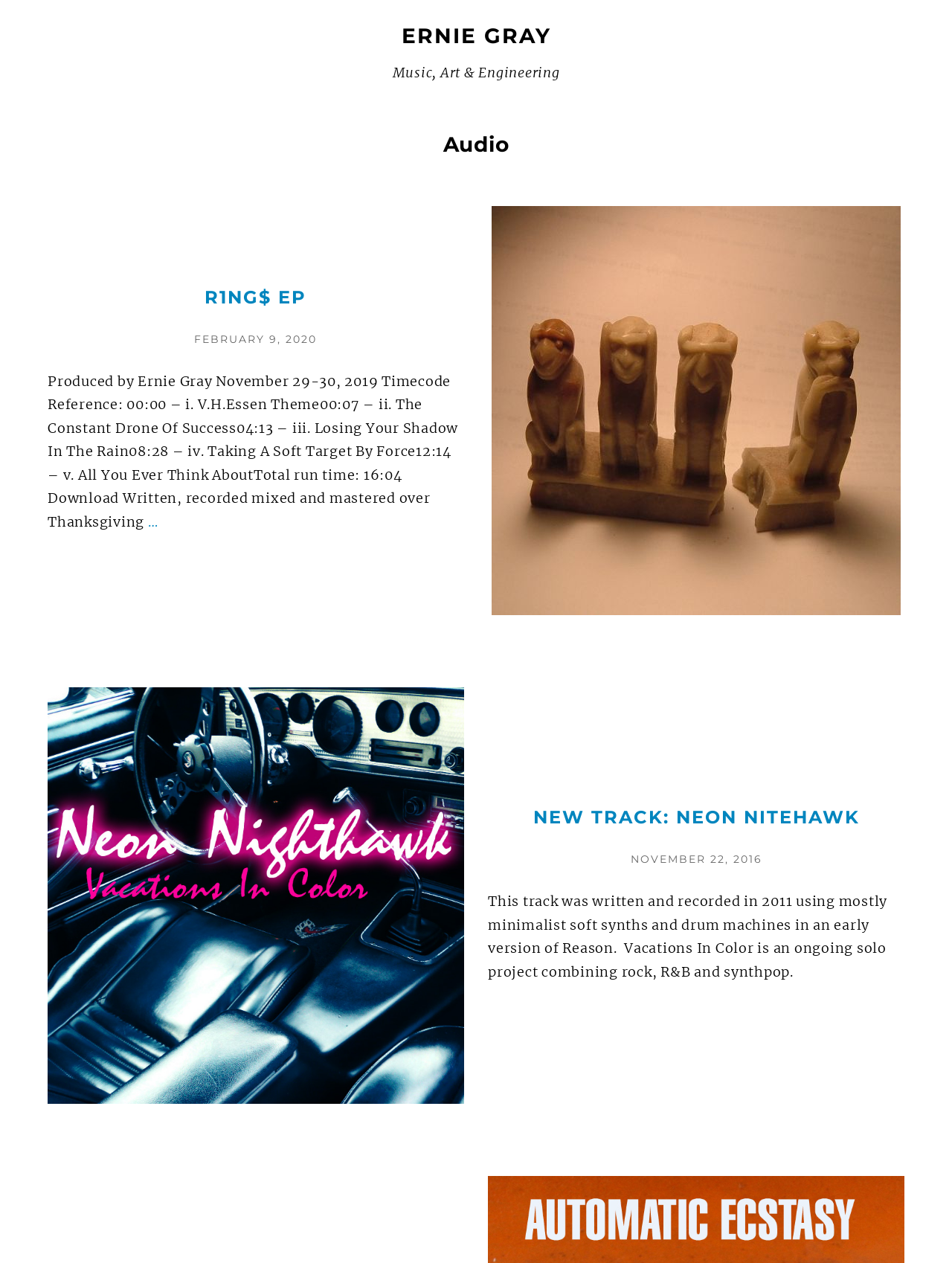Give a detailed explanation of the elements present on the webpage.

The webpage is about Ernie Gray, an artist who creates music, art, and engineering. At the top, there is a link to "ERNIE GRAY" and a static text "Music, Art & Engineering". Below this, there is a header section with a heading "Audio". 

The main content of the webpage is divided into two sections. The first section is about "R1NG$ EP", which includes a link to "R1NG$ EP" with an accompanying image. There is also a heading "R1NG$ EP" and a link to the same title. Below this, there is a static text "POSTED ON" followed by a link to the date "FEBRUARY 9, 2020". There is a detailed description of the EP, including the production details and tracklist. At the bottom of this section, there is a link to "… CONTINUE READING R1NG$ EP".

The second section is about "New Track: Neon Nitehawk", which includes a link to the track with an accompanying image. There is also a heading "NEW TRACK: NEON NITEHAWK" and a link to the same title. Below this, there is a static text "POSTED ON" followed by a link to the date "NOVEMBER 22, 2016". There is a description of the track, including the production details and the concept behind the solo project "Vacations In Color".